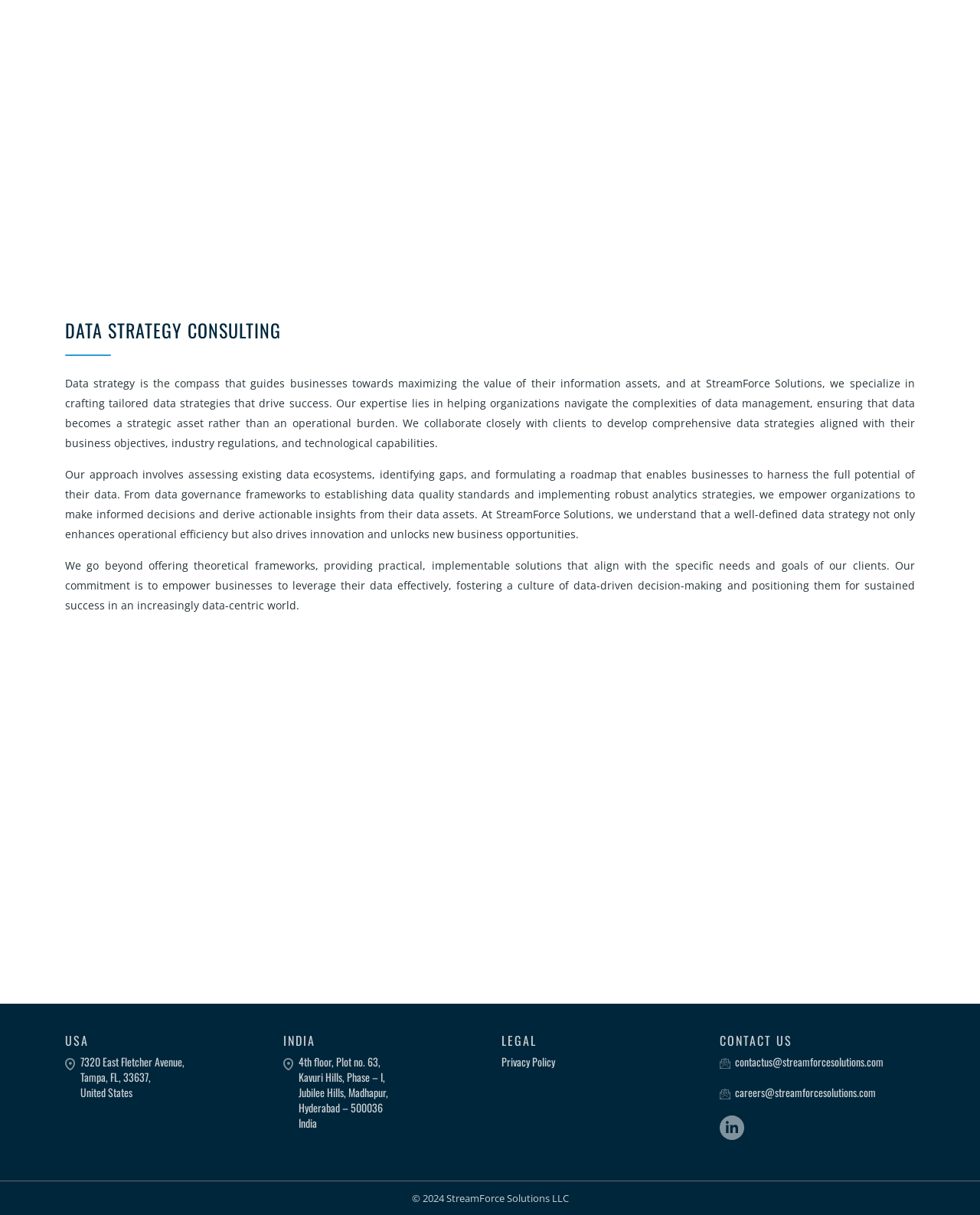Where are the company's offices located?
Kindly offer a comprehensive and detailed response to the question.

The webpage provides addresses for the company's offices in the USA and India, specifically in Tampa, Florida, and Hyderabad, India.